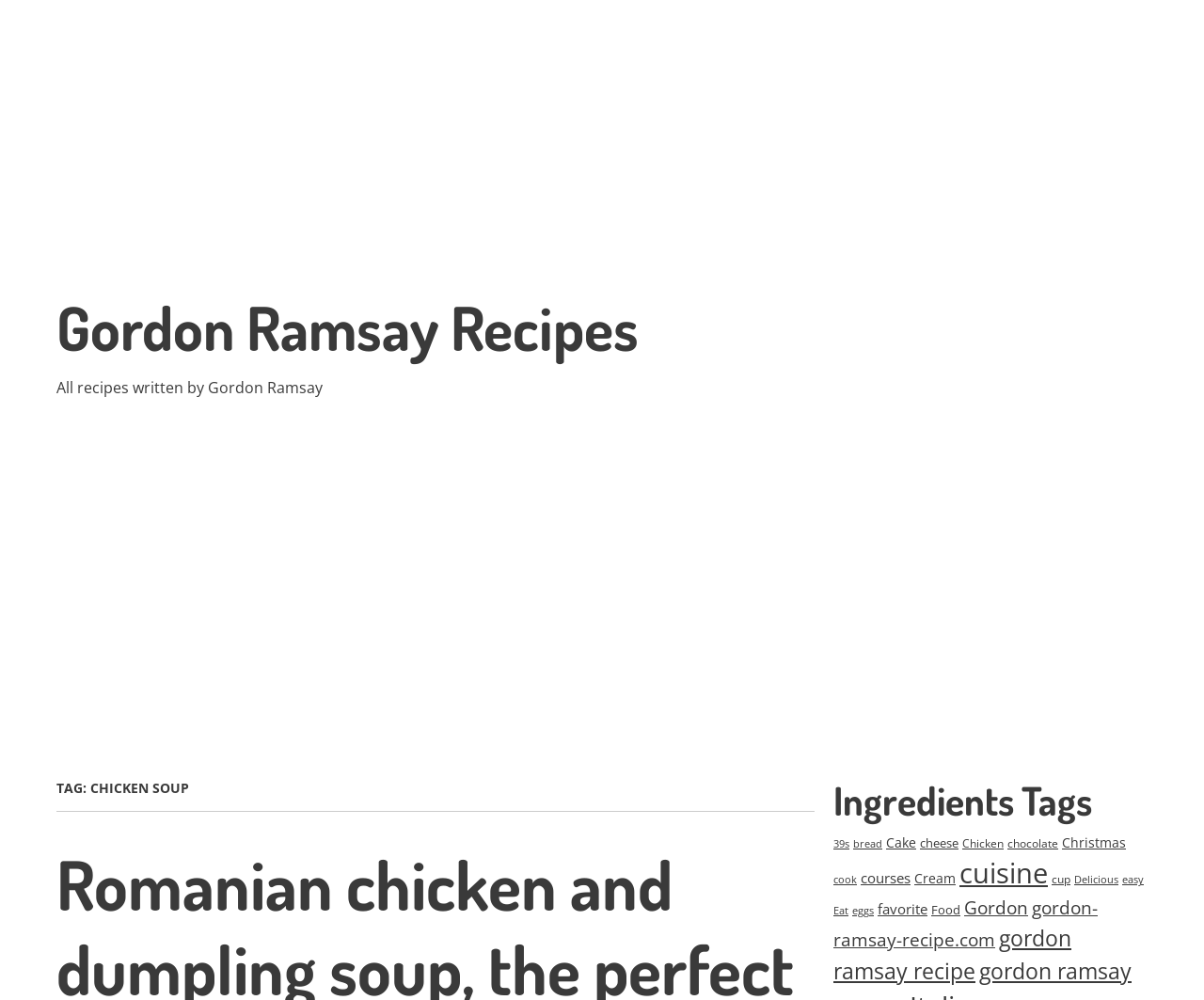How many items are in the 'cuisine' category?
Answer the question with as much detail as you can, using the image as a reference.

The link 'cuisine (11,513 items)' provides the number of items in the cuisine category, which is 11,513.